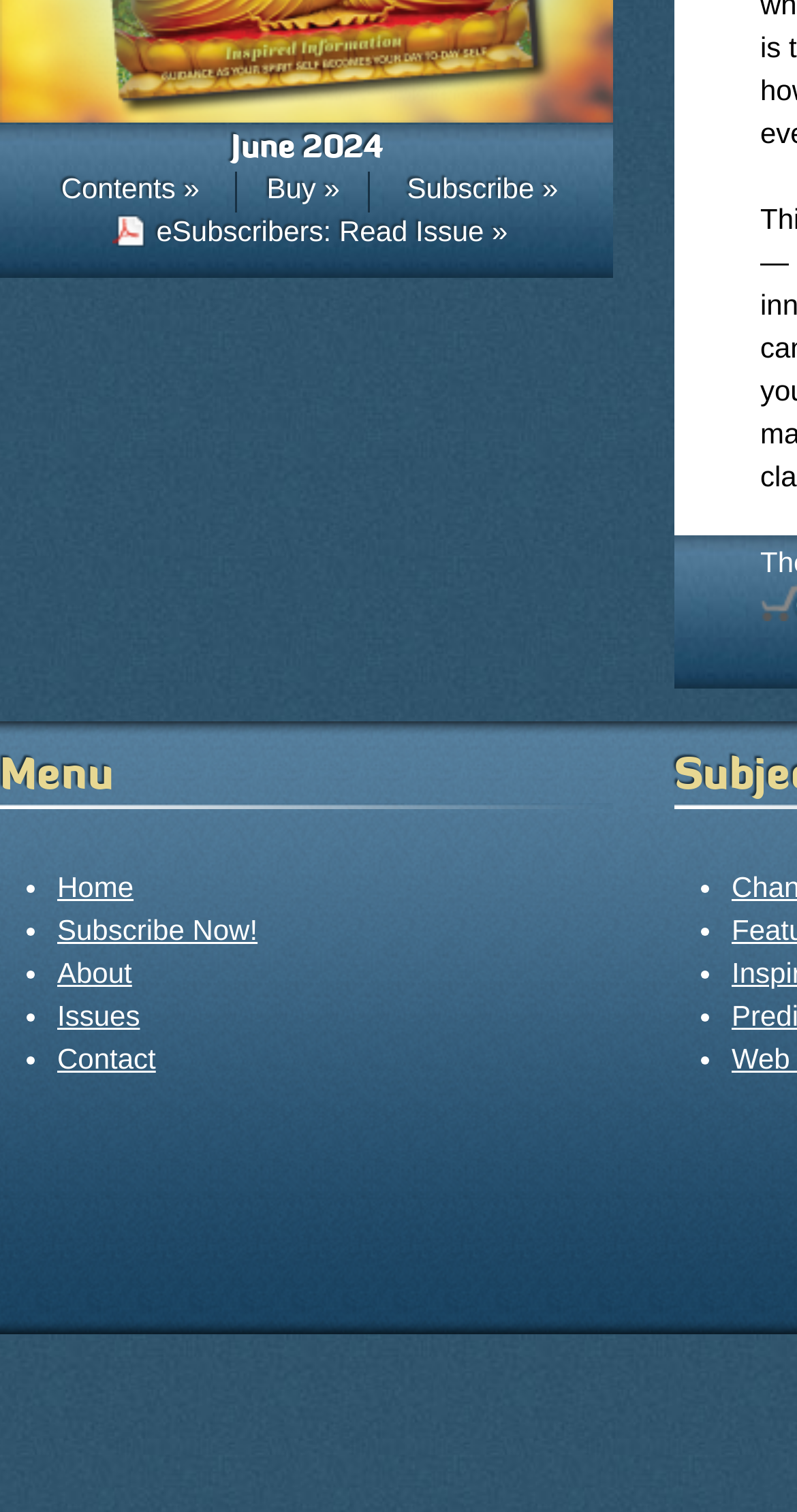Identify the bounding box coordinates for the element you need to click to achieve the following task: "Subscribe to the magazine". Provide the bounding box coordinates as four float numbers between 0 and 1, in the form [left, top, right, bottom].

[0.511, 0.114, 0.7, 0.135]